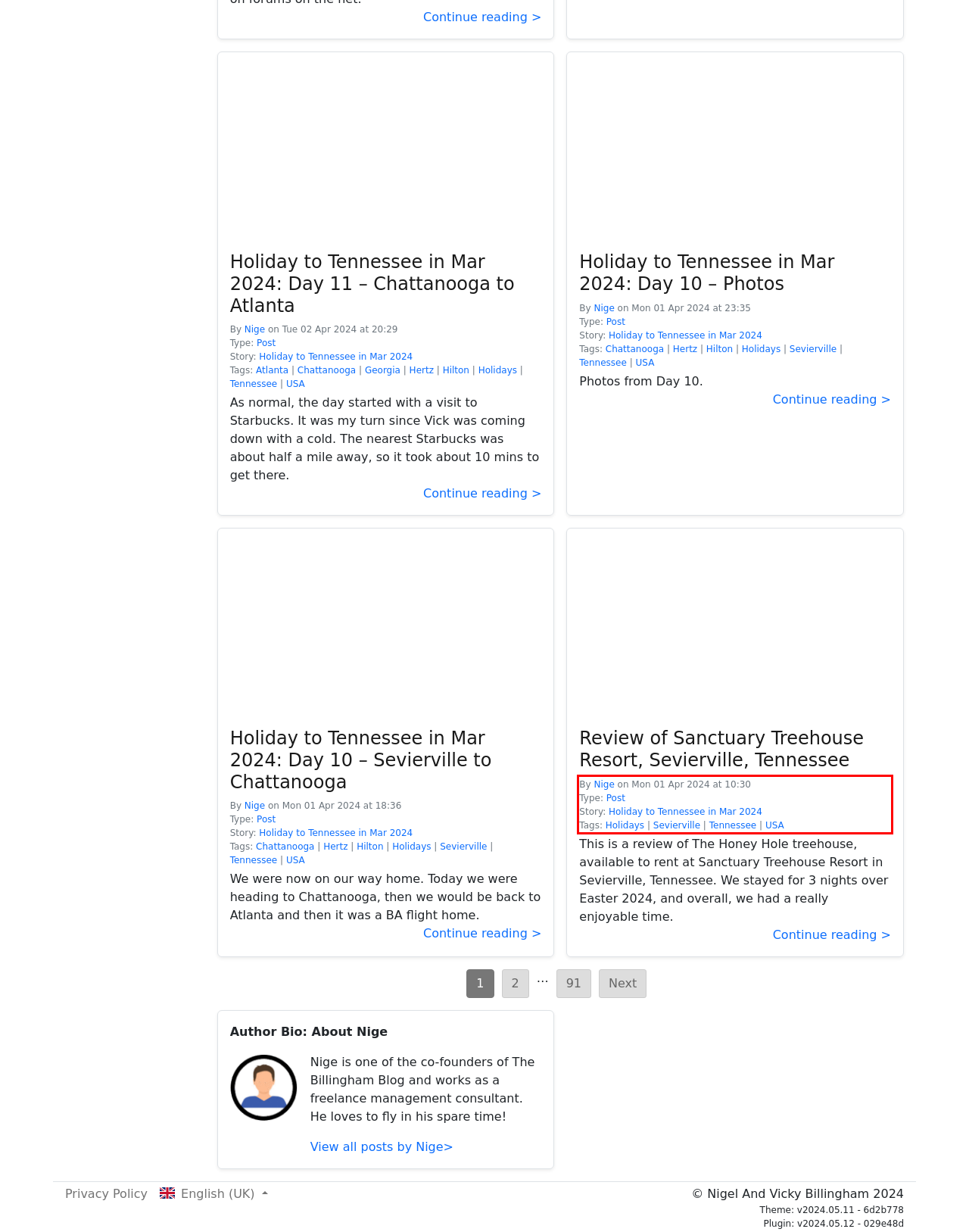Using the provided screenshot, read and generate the text content within the red-bordered area.

By Nige on Mon 01 Apr 2024 at 10:30 Type: Post Story: Holiday to Tennessee in Mar 2024 Tags: Holidays | Sevierville | Tennessee | USA